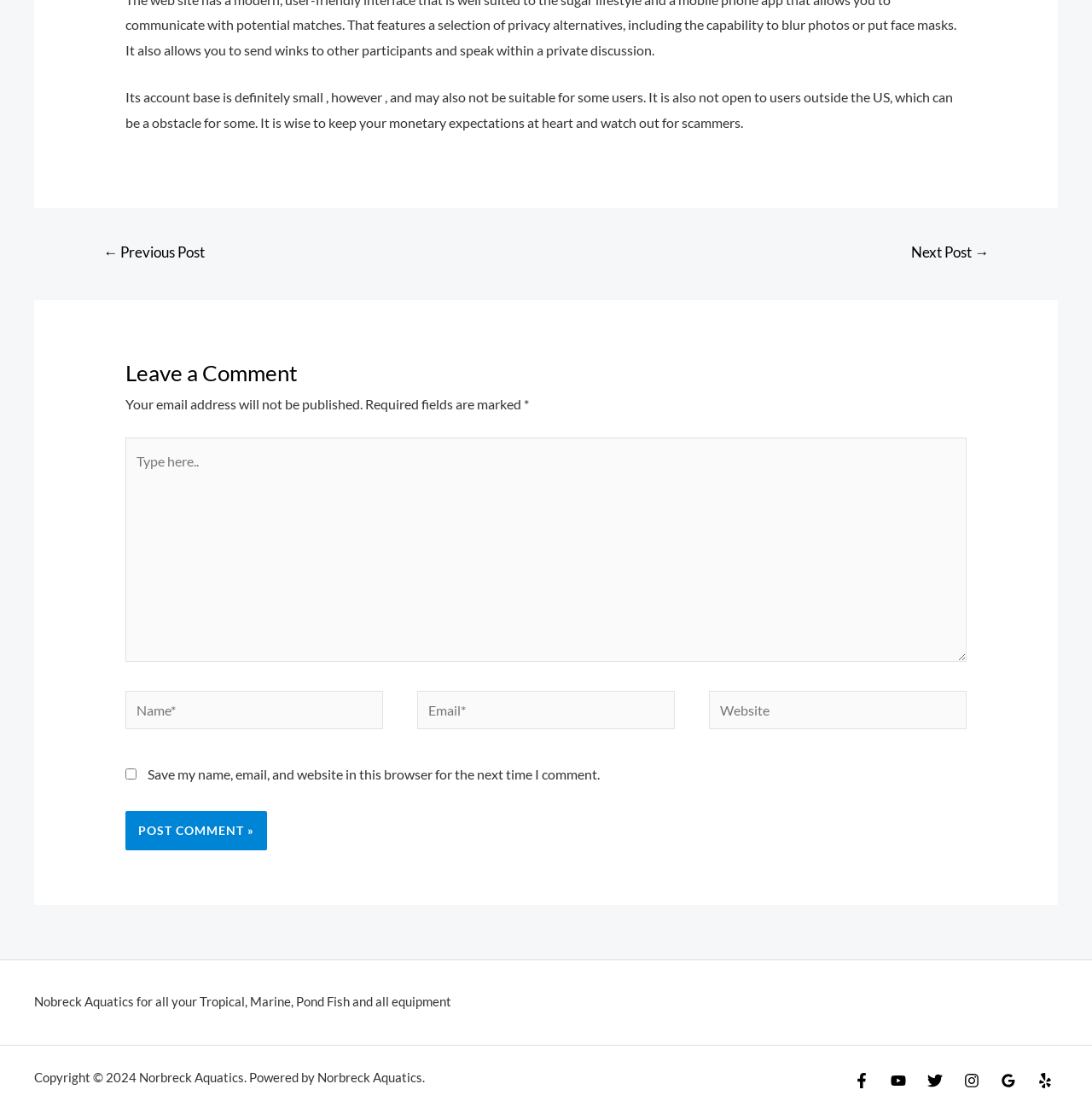Using the provided description Next Post →, find the bounding box coordinates for the UI element. Provide the coordinates in (top-left x, top-left y, bottom-right x, bottom-right y) format, ensuring all values are between 0 and 1.

[0.814, 0.213, 0.926, 0.244]